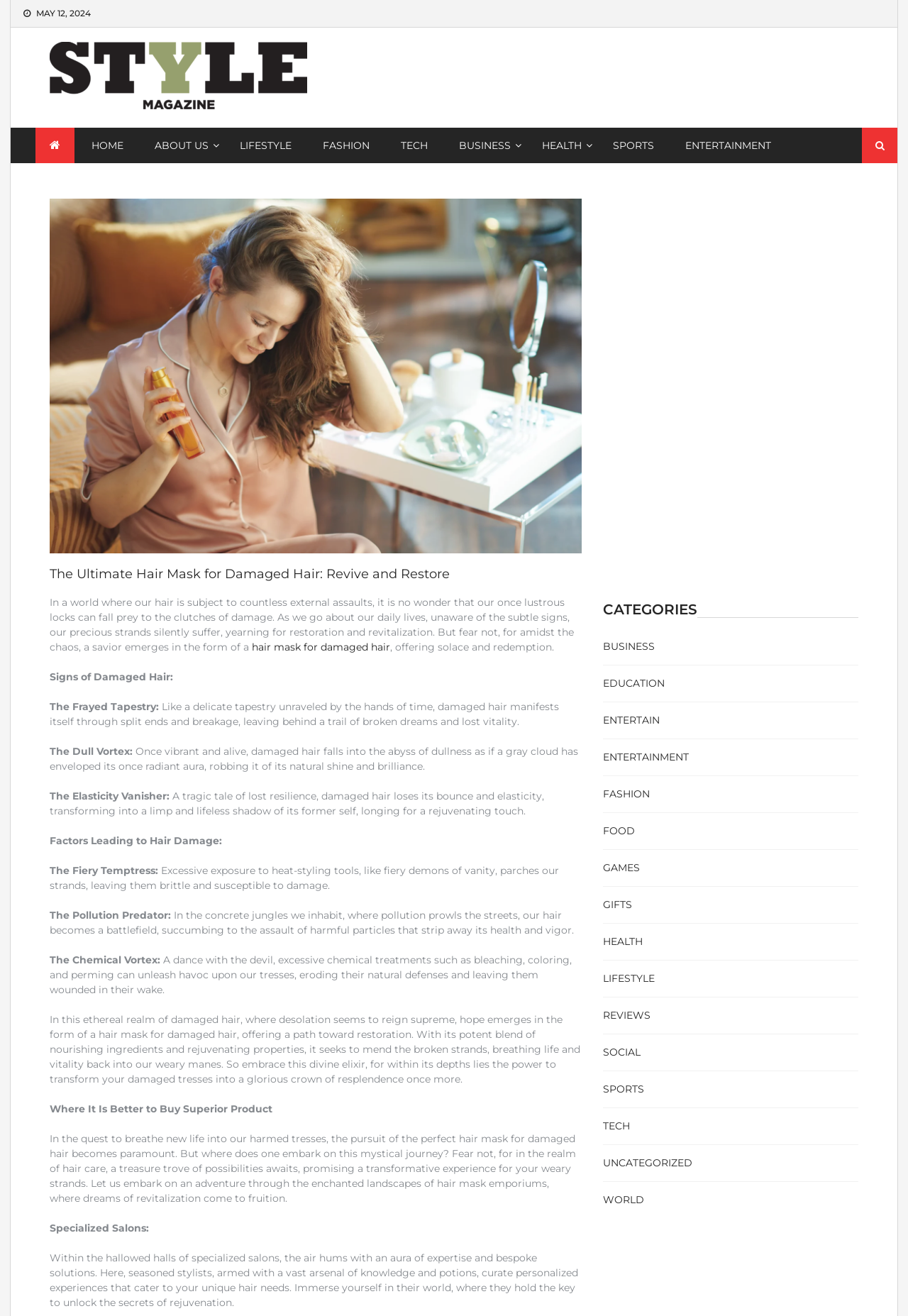Using a single word or phrase, answer the following question: 
What are the factors leading to hair damage?

heat-styling tools, pollution, chemical treatments